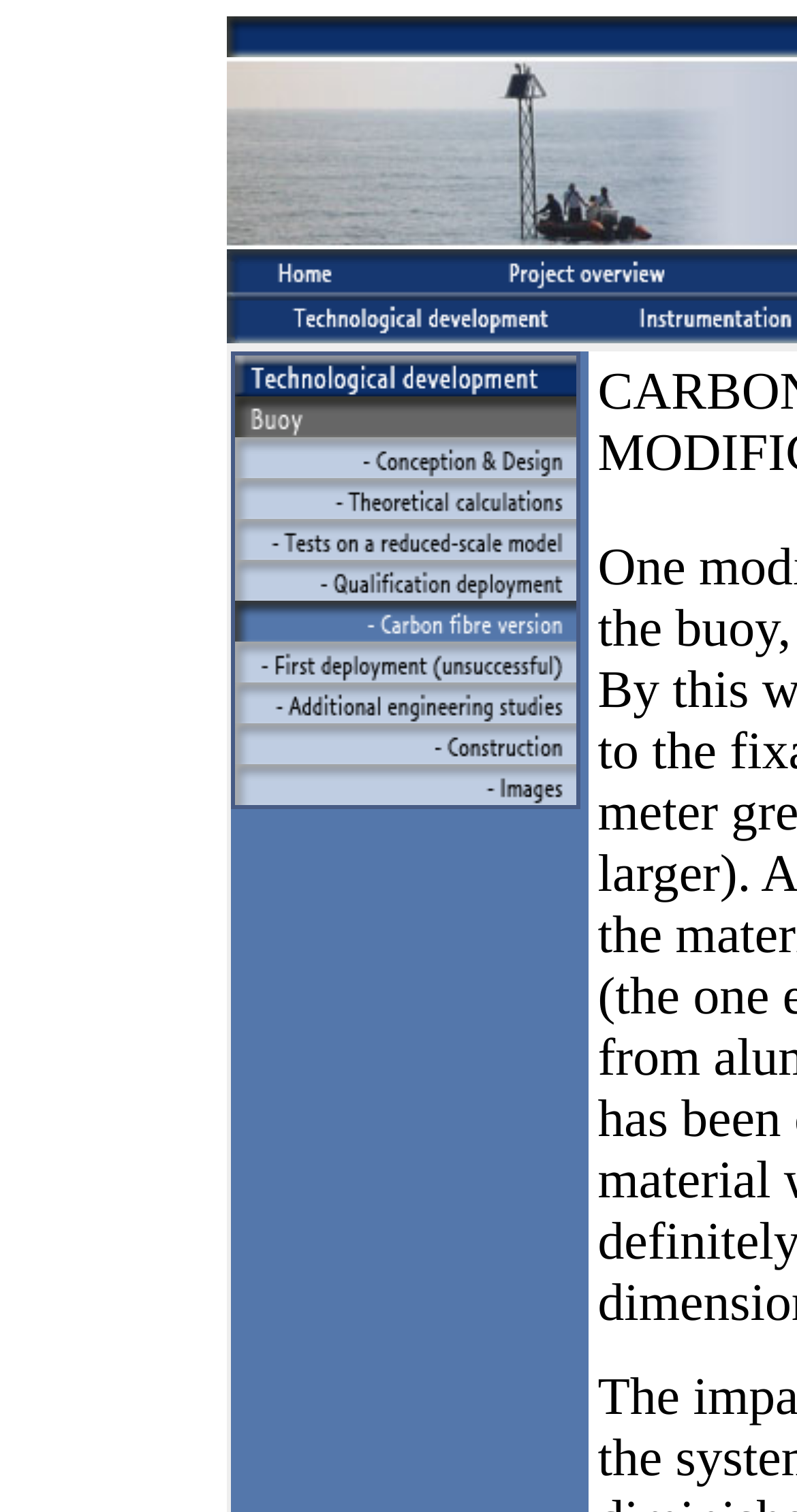Give a one-word or short phrase answer to the question: 
What is the total number of links on the webpage?

10